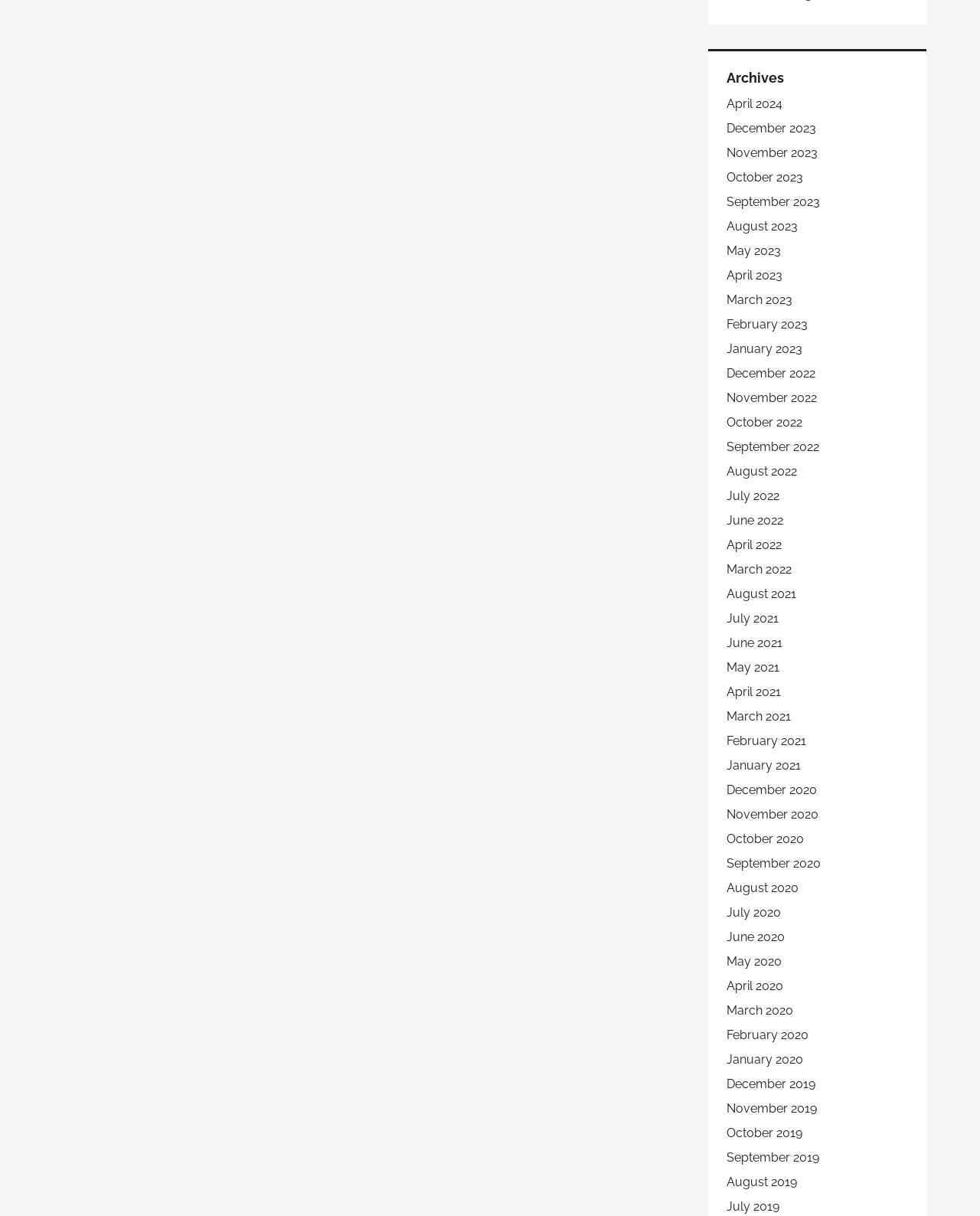Pinpoint the bounding box coordinates of the element that must be clicked to accomplish the following instruction: "View archives for September 2023". The coordinates should be in the format of four float numbers between 0 and 1, i.e., [left, top, right, bottom].

[0.741, 0.16, 0.837, 0.172]